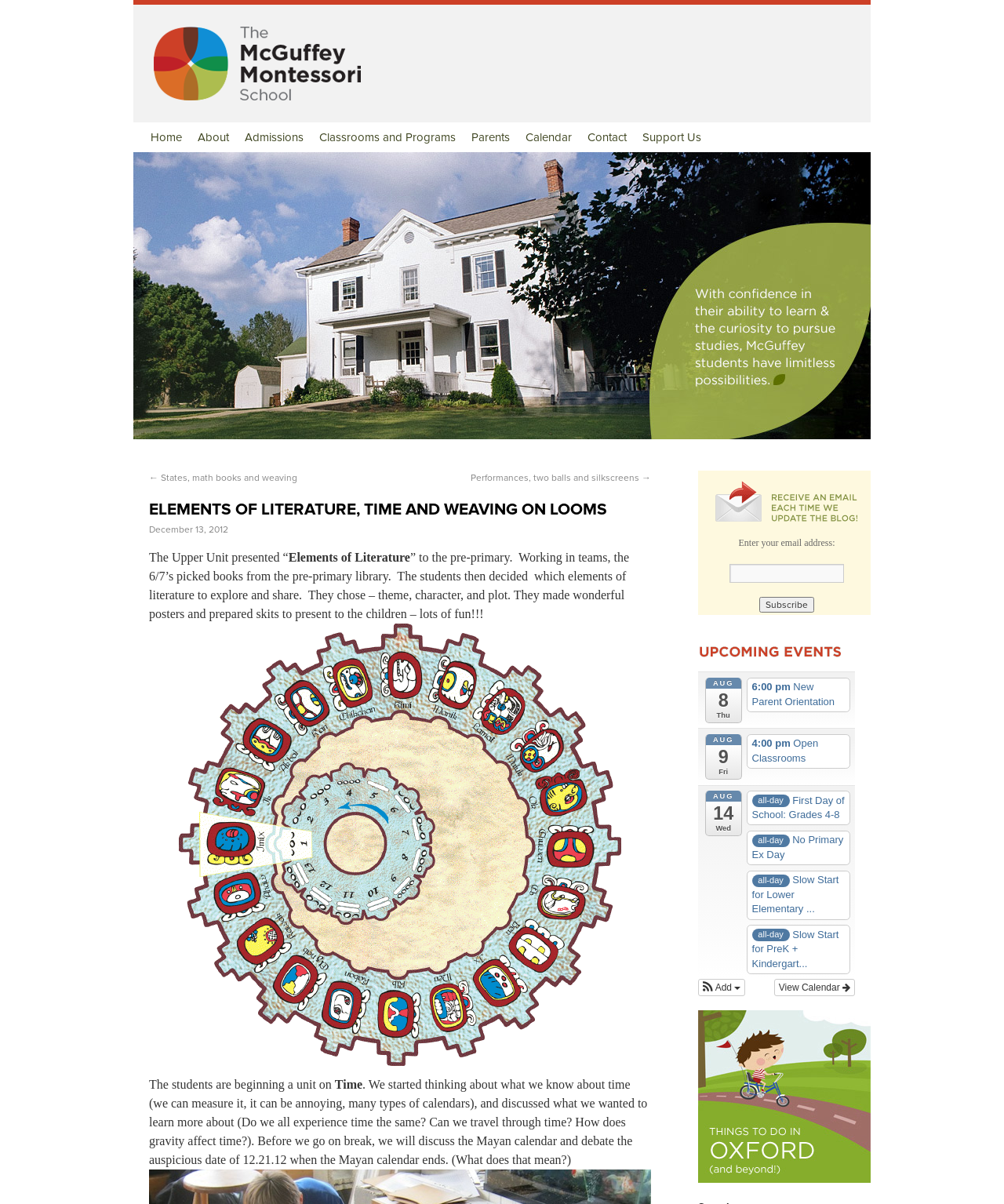Provide the bounding box coordinates of the section that needs to be clicked to accomplish the following instruction: "View the calendar."

[0.771, 0.813, 0.852, 0.828]